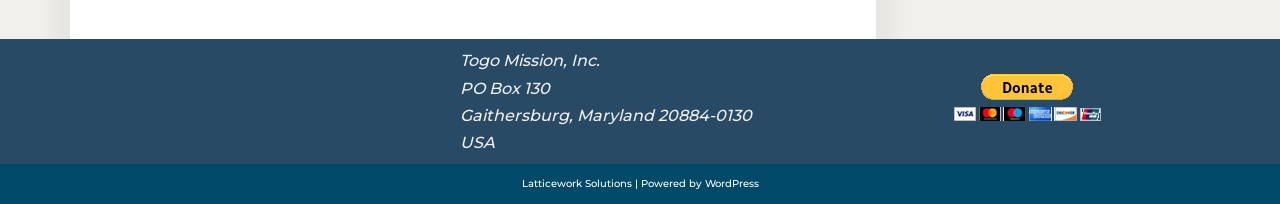What is the address of the organization?
Please provide a full and detailed response to the question.

The address of the organization can be found in the top section of the webpage, where it is written in a series of static text elements as 'PO Box 130', 'Gaithersburg, Maryland 20884-0130'.